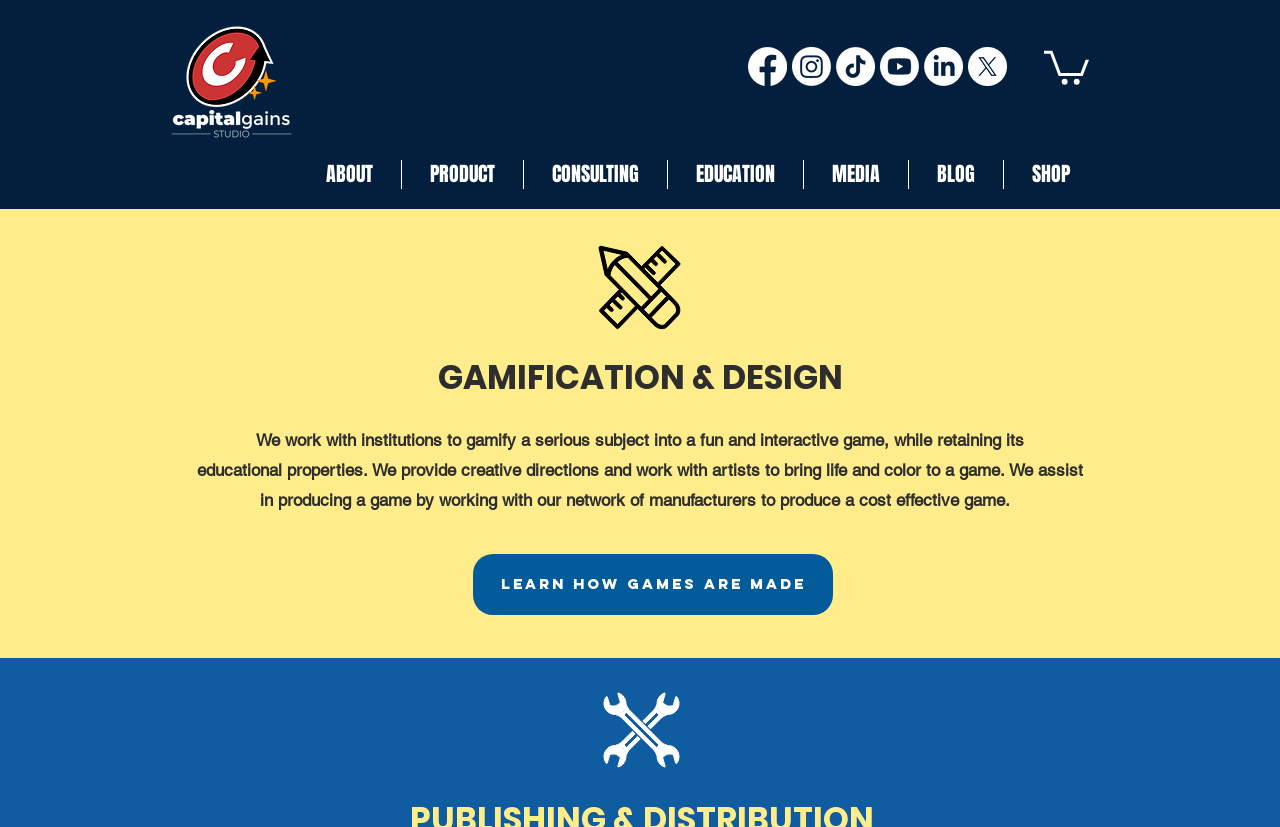Locate the bounding box coordinates of the clickable part needed for the task: "Click the Facebook link".

[0.584, 0.057, 0.615, 0.104]